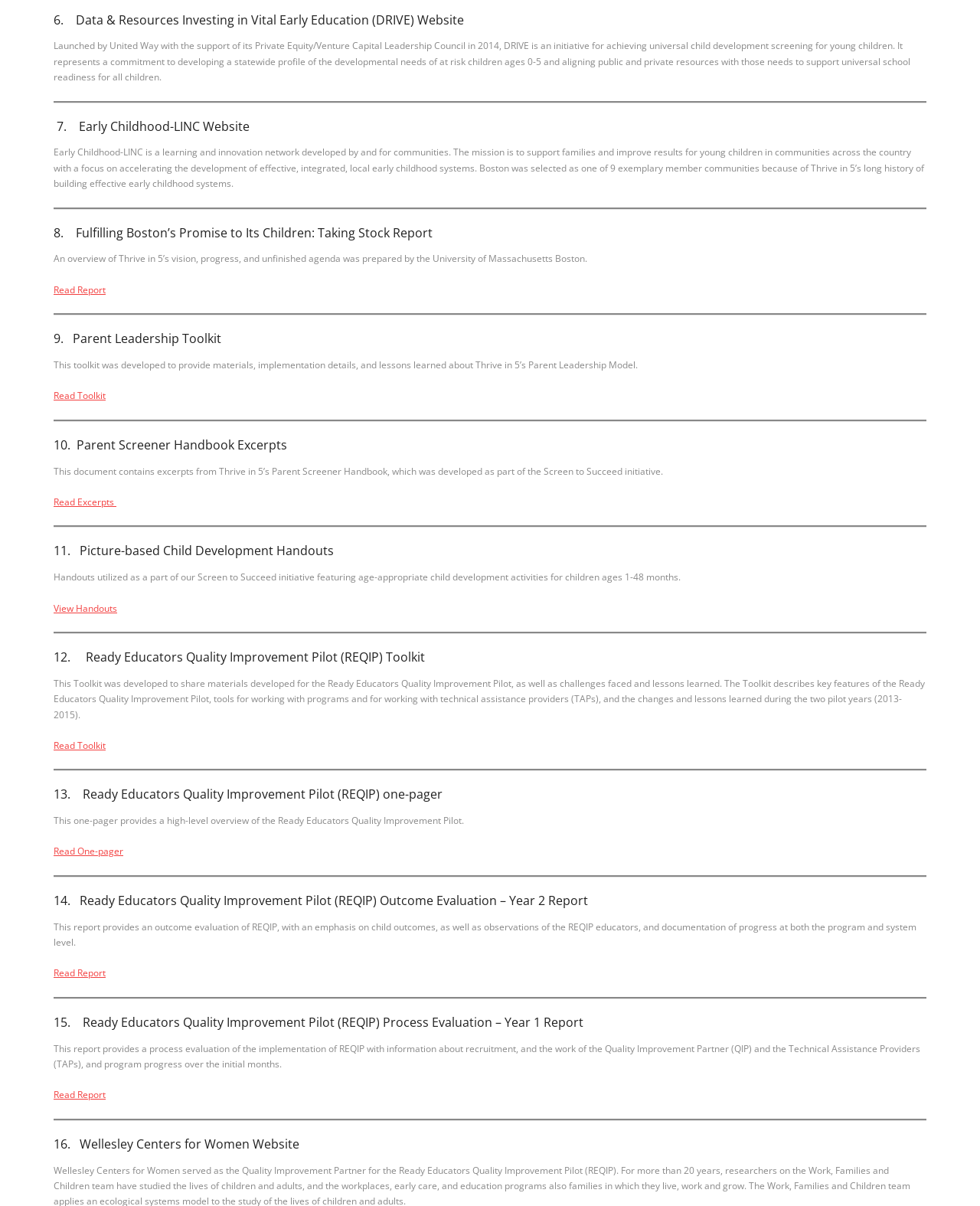Based on the image, give a detailed response to the question: What is the name of the initiative launched by United Way?

The first heading on the webpage mentions 'Data & Resources Investing in Vital Early Education (DRIVE) Website', which indicates that DRIVE is an initiative launched by United Way.